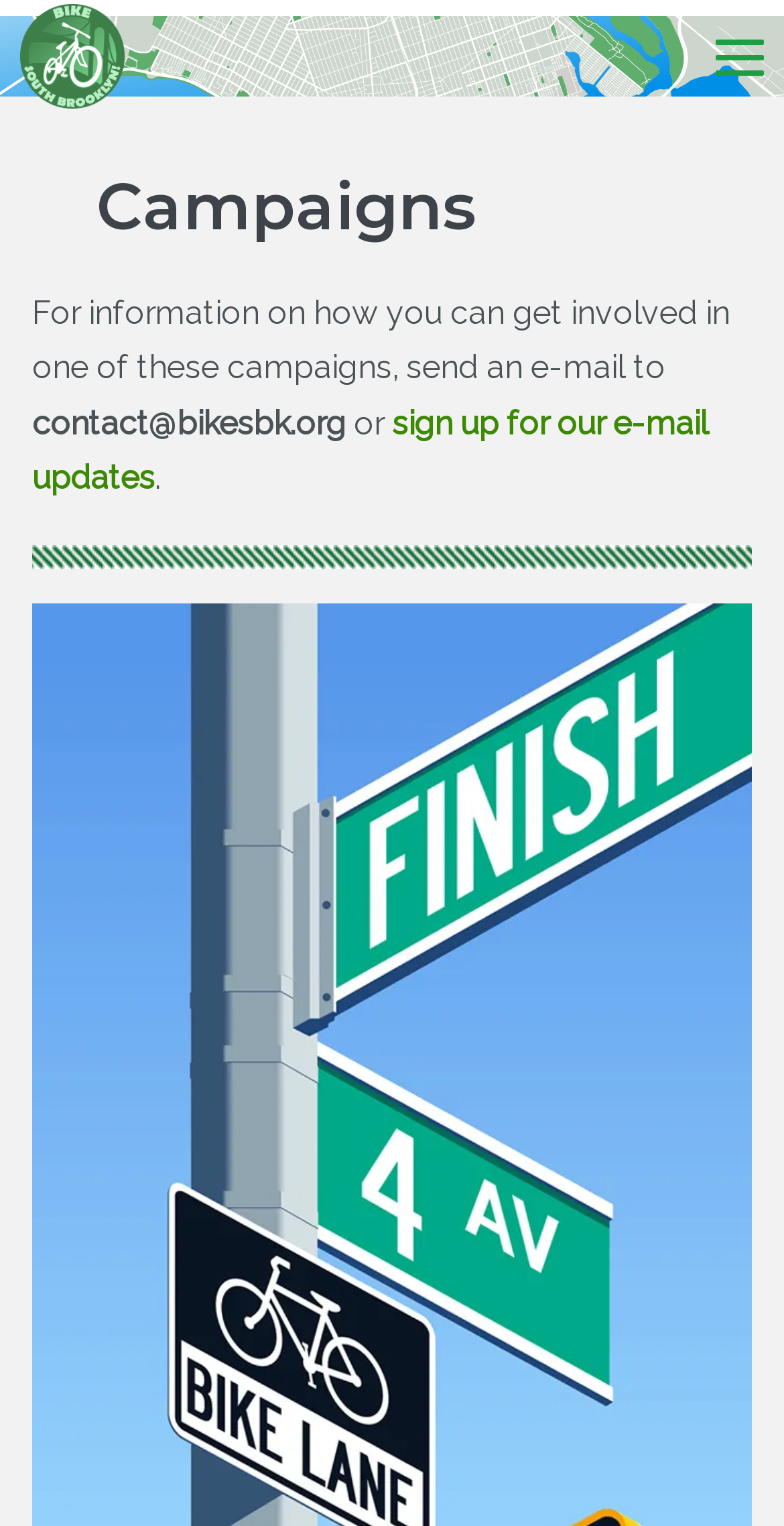How can I get involved in a campaign?
Based on the image, please offer an in-depth response to the question.

The webpage provides information on how to get involved in a campaign, which is to send an email to contact@bikesbk.org or sign up for their email updates, as stated in the static text.